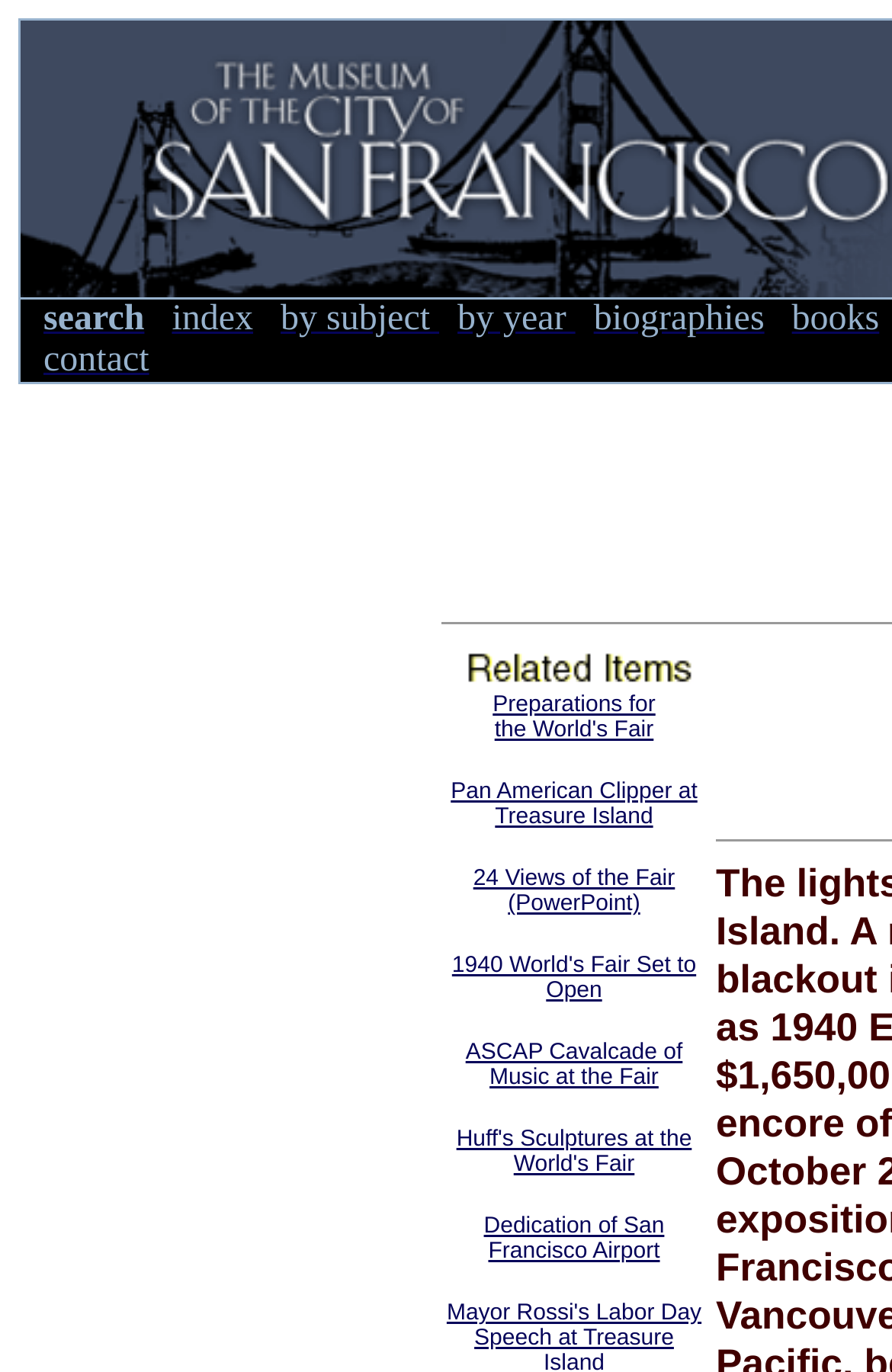Generate a thorough explanation of the webpage's elements.

This webpage is about the 1939 Treasure Island World's Fair, which has closed. At the top-left corner, there is a small image. Below it, there are three rows of small images, each row containing three images. 

To the right of these images, there are several links, including "search", "index", "by subject", "by year", "biographies", and "books". These links are arranged horizontally and are separated by small gaps. Below these links, there is another small image.

In the middle of the page, there is a section with a heading "Related Museum Links". Below this heading, there are several links to related articles, including "Preparations for the World's Fair", "Pan American Clipper at Treasure Island", "24 Views of the Fair (PowerPoint)", "1940 World's Fair Set to Open", "ASCAP Cavalcade of Music at the Fair", "Huff's Sculptures at the World's Fair", and "Dedication of San Francisco Airport". These links are arranged vertically, with a small gap between each link.